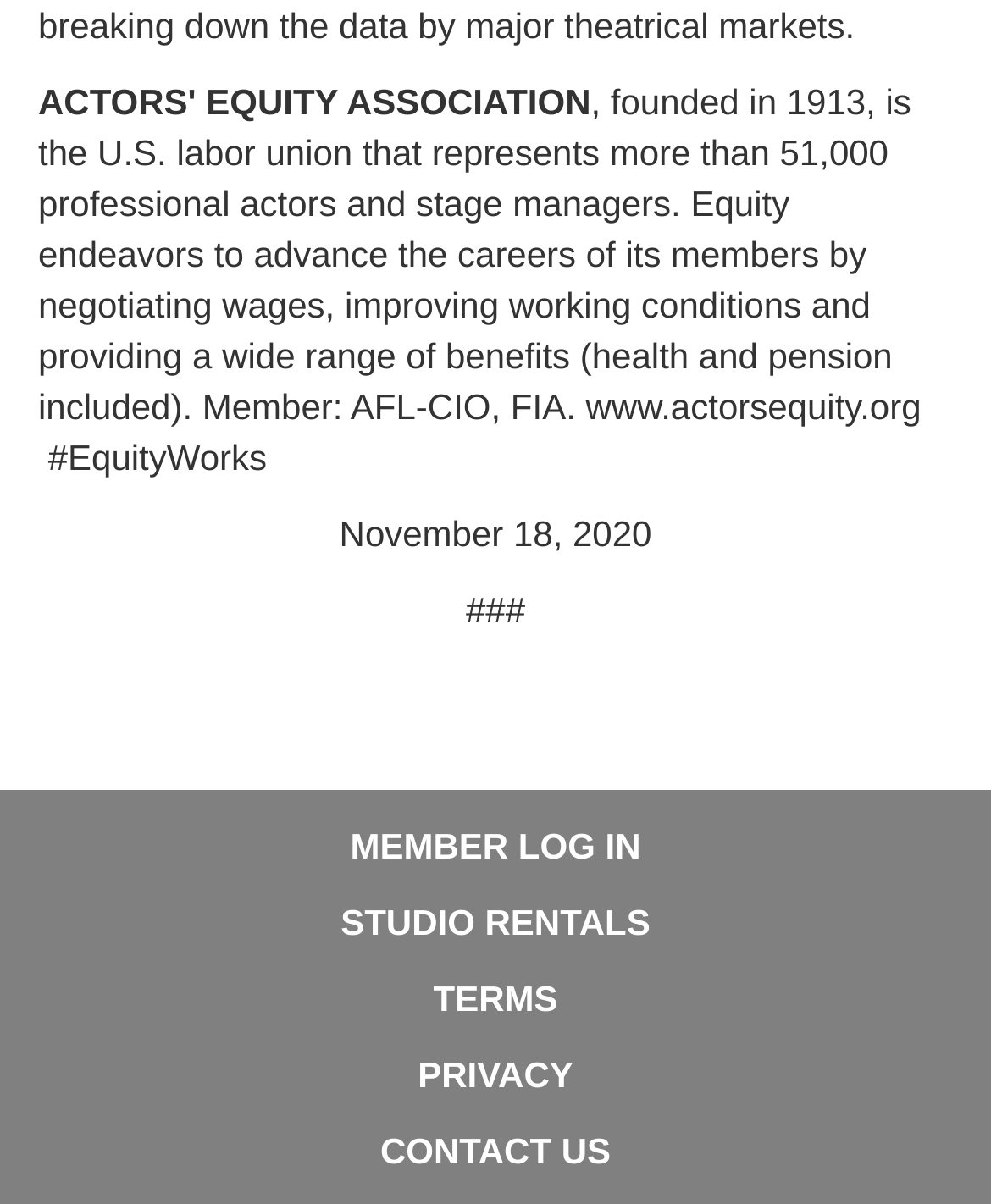What is the affiliation of Actors' Equity?
Using the image, give a concise answer in the form of a single word or short phrase.

AFL-CIO, FIA